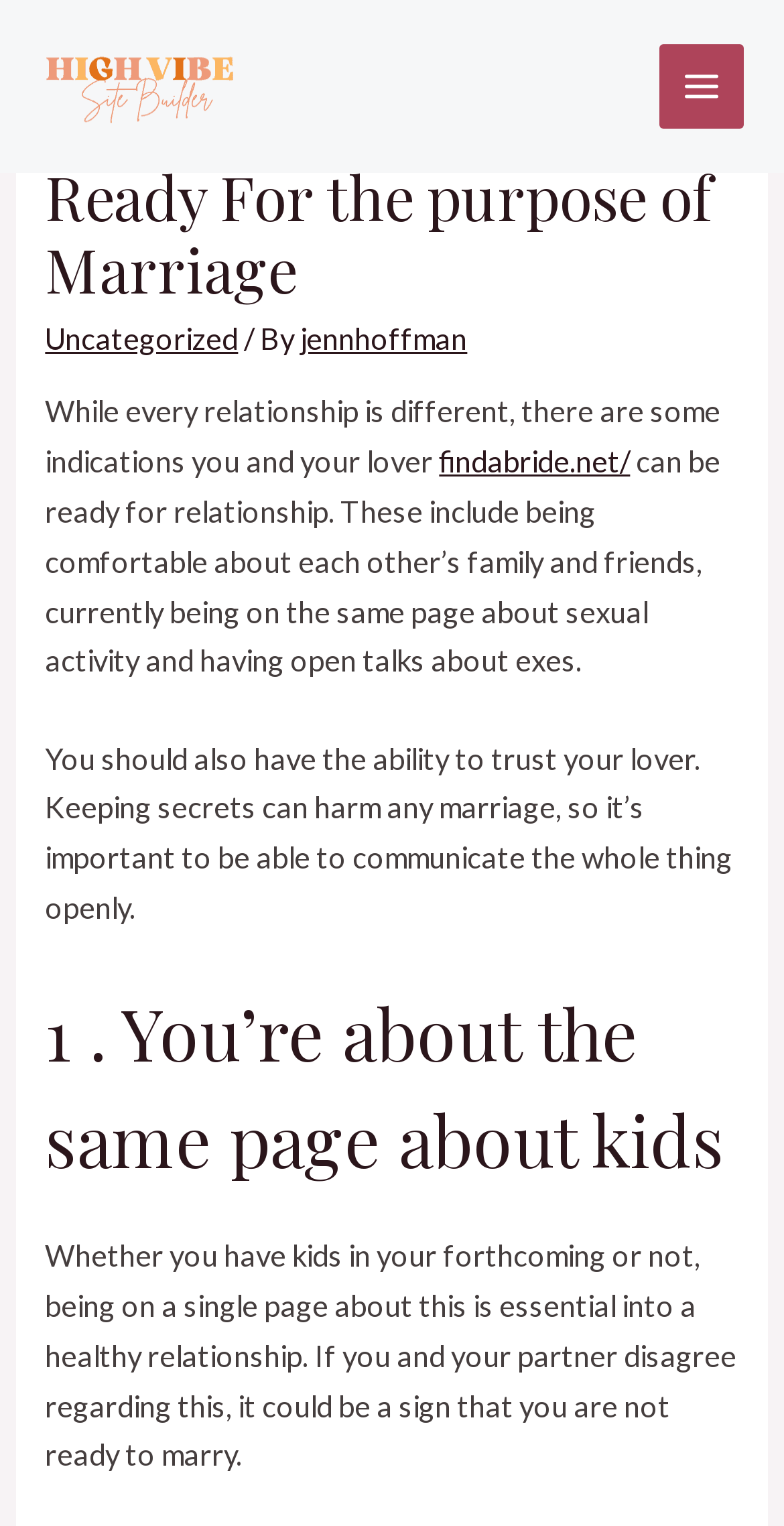Answer briefly with one word or phrase:
What is the topic of the first point in the article?

Kids